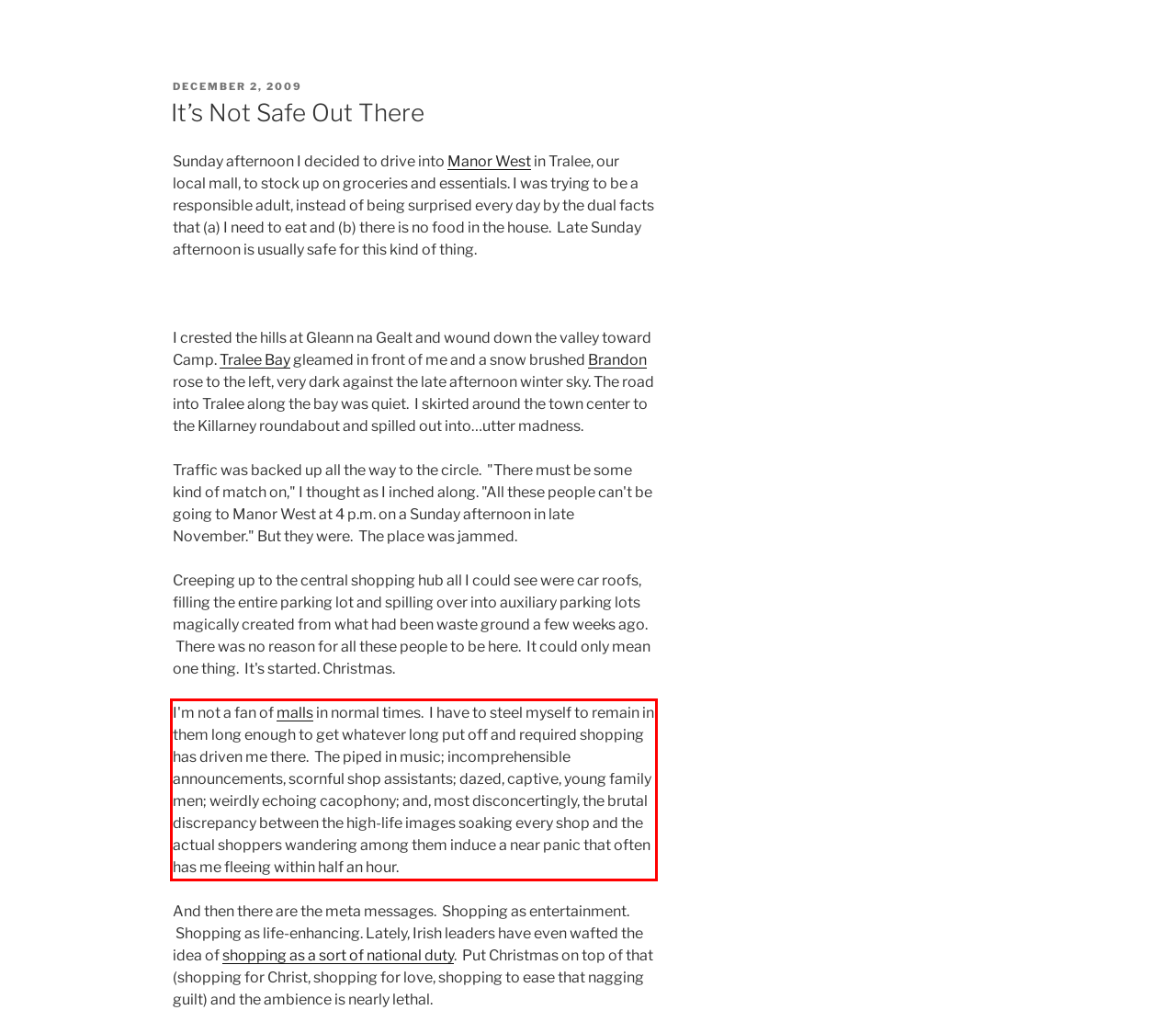Within the provided webpage screenshot, find the red rectangle bounding box and perform OCR to obtain the text content.

I'm not a fan of malls in normal times. I have to steel myself to remain in them long enough to get whatever long put off and required shopping has driven me there. The piped in music; incomprehensible announcements, scornful shop assistants; dazed, captive, young family men; weirdly echoing cacophony; and, most disconcertingly, the brutal discrepancy between the high-life images soaking every shop and the actual shoppers wandering among them induce a near panic that often has me fleeing within half an hour.